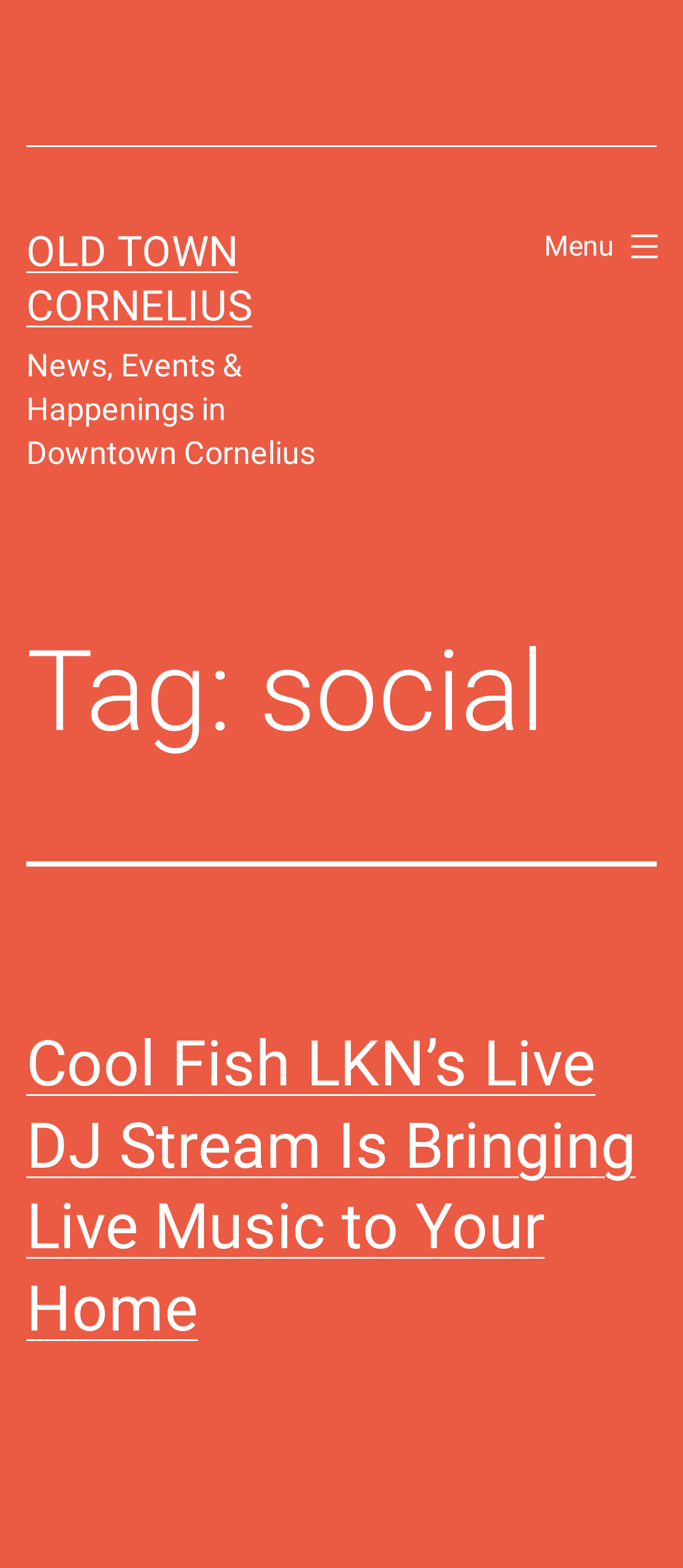Create a detailed narrative describing the layout and content of the webpage.

The webpage is about social archives in Old Town Cornelius, with a prominent link to "OLD TOWN CORNELIUS" at the top left corner. Below this link, there is a brief description stating "News, Events & Happenings in Downtown Cornelius". 

On the top right corner, there is a primary navigation menu with a "Menu" button that can be expanded. 

The main content of the webpage is a list of news articles or events, with the first one being a heading "Tag: social". Below this heading, there is a subheading "Cool Fish LKN’s Live DJ Stream Is Bringing Live Music to Your Home", which is also a link to the full article.